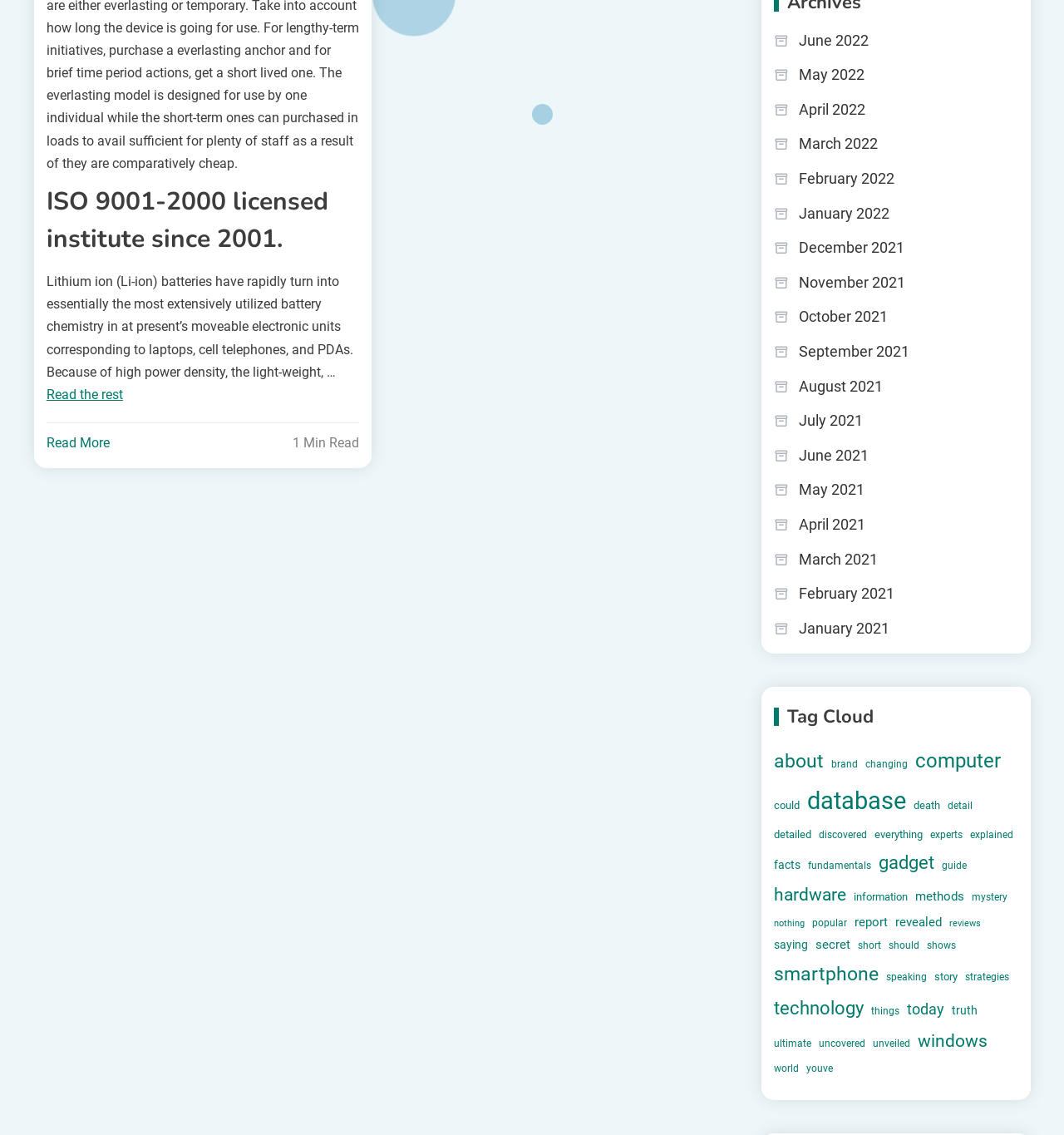Determine the bounding box coordinates for the UI element described. Format the coordinates as (top-left x, top-left y, bottom-right x, bottom-right y) and ensure all values are between 0 and 1. Element description: April 2021

None